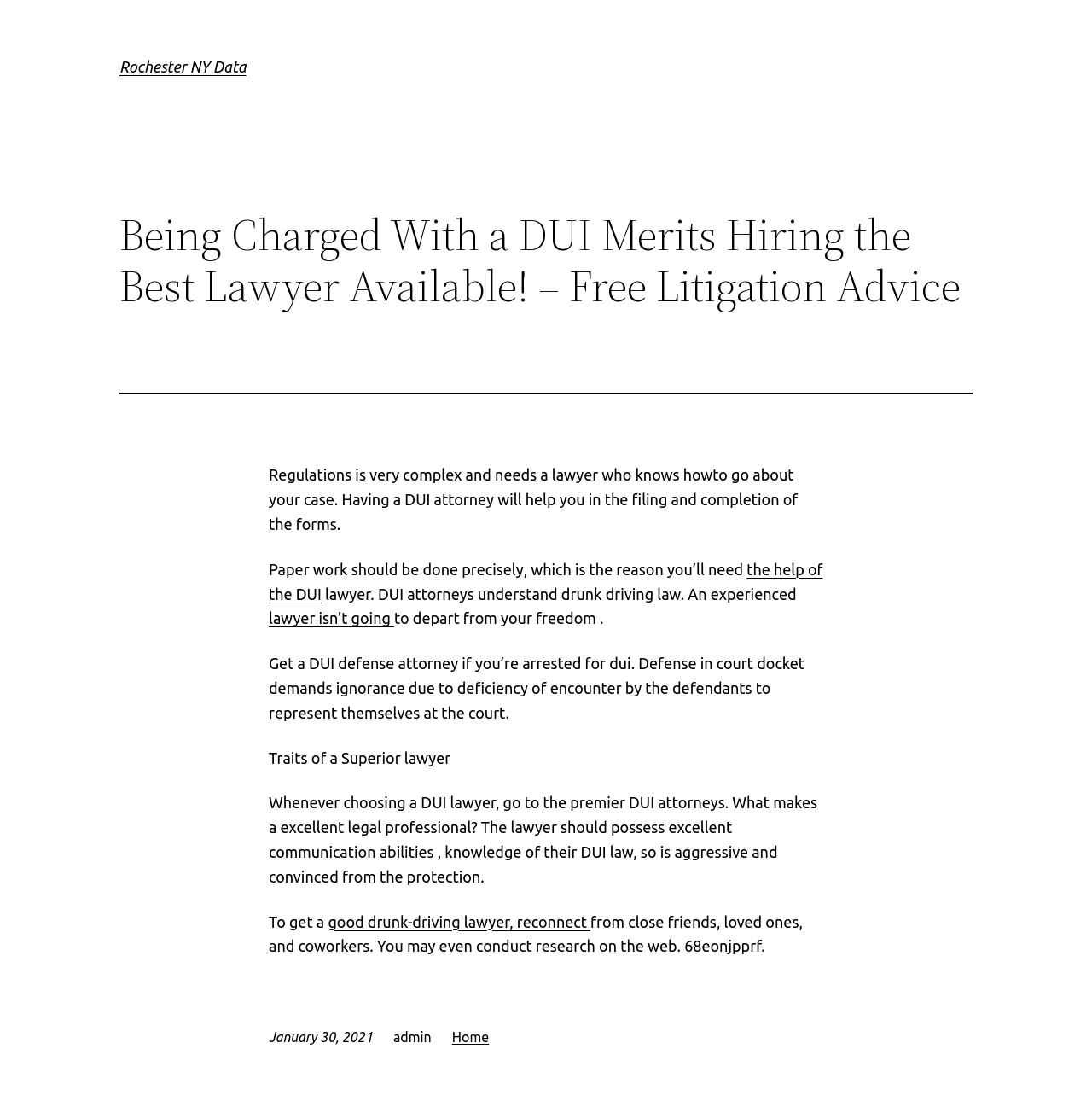Identify the bounding box of the HTML element described here: "good drunk-driving lawyer, reconnect". Provide the coordinates as four float numbers between 0 and 1: [left, top, right, bottom].

[0.3, 0.825, 0.541, 0.84]